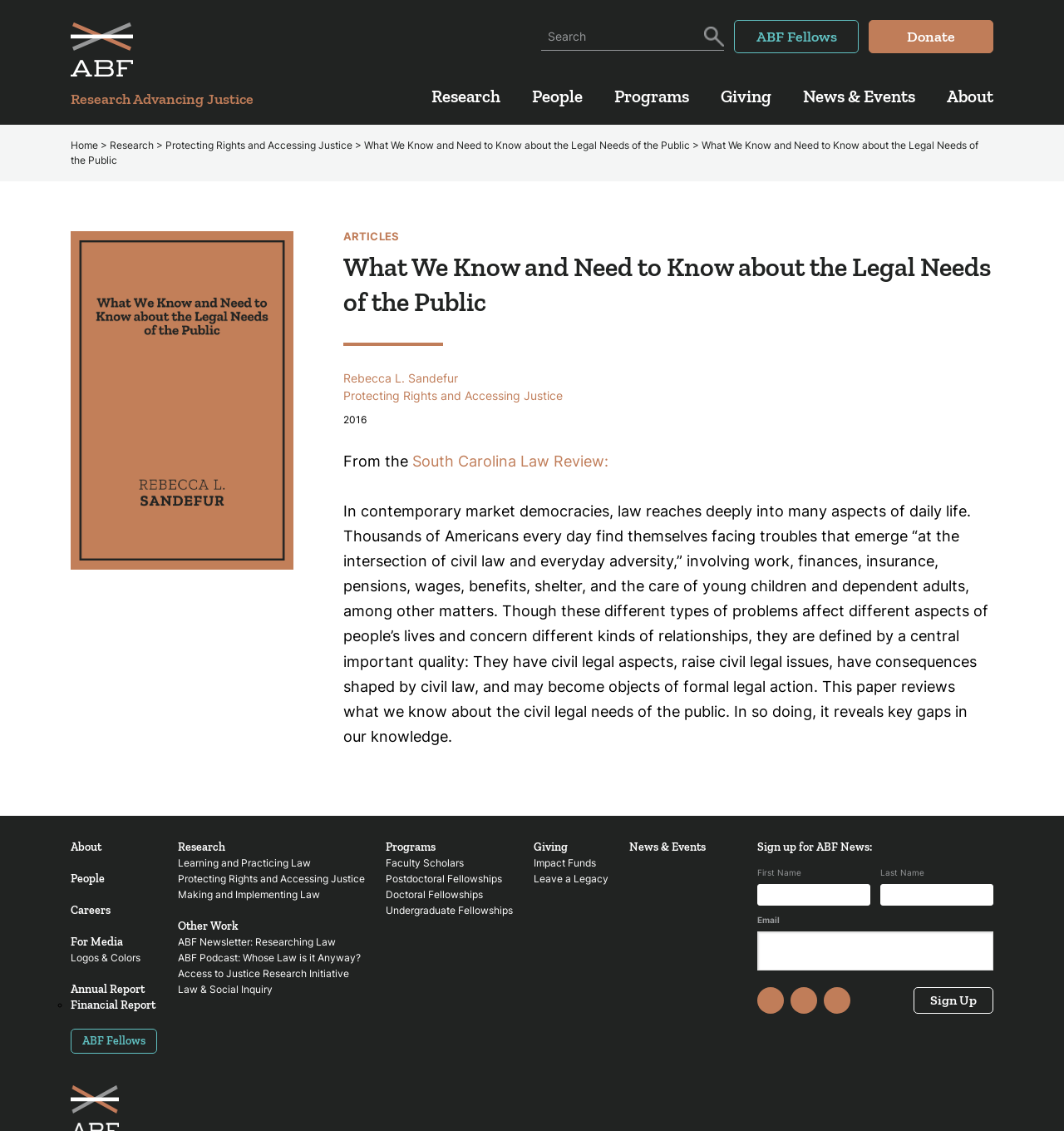Please indicate the bounding box coordinates for the clickable area to complete the following task: "Visit the Facebook page". The coordinates should be specified as four float numbers between 0 and 1, i.e., [left, top, right, bottom].

[0.712, 0.873, 0.737, 0.896]